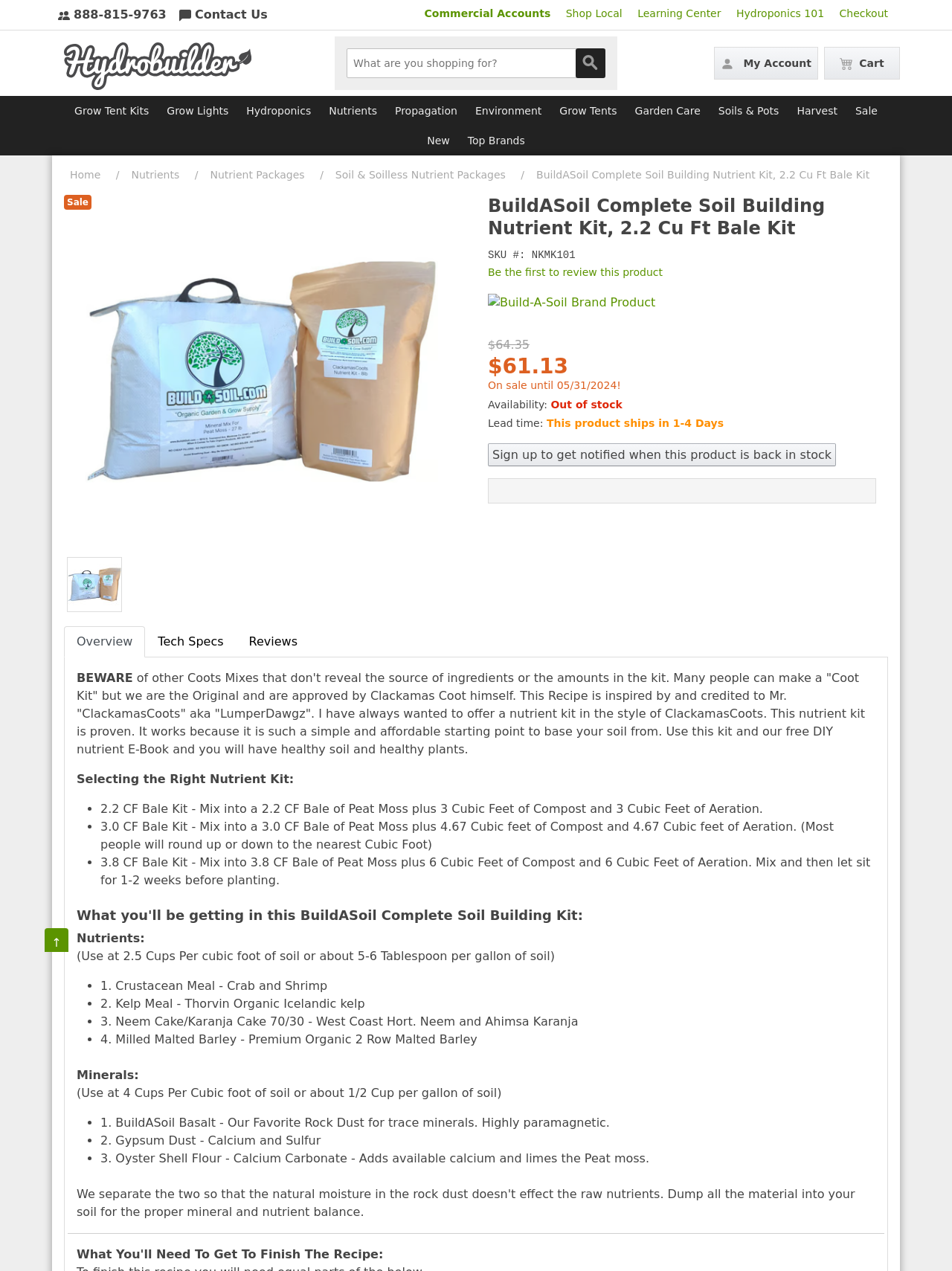Please identify the coordinates of the bounding box that should be clicked to fulfill this instruction: "Go to the 'Learning Center'".

[0.67, 0.006, 0.757, 0.015]